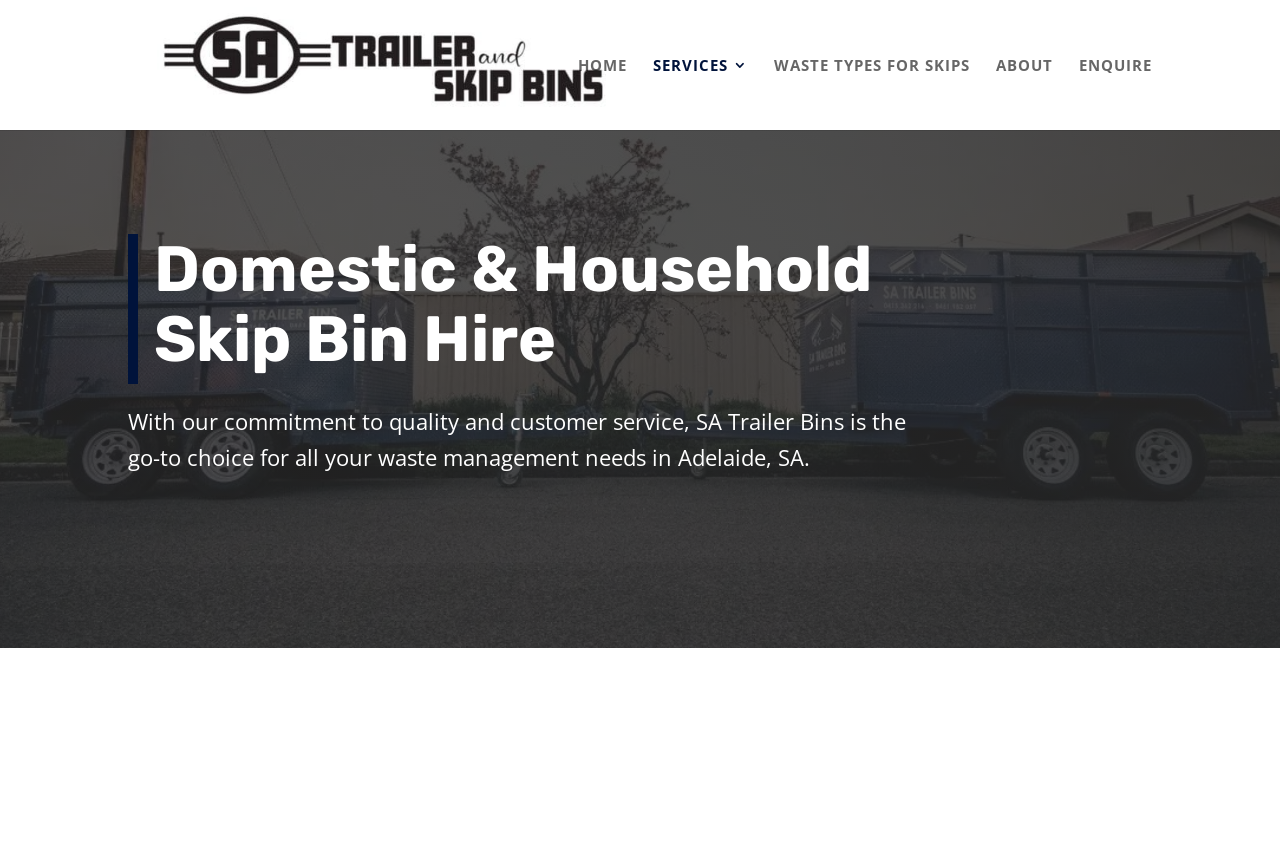Bounding box coordinates are to be given in the format (top-left x, top-left y, bottom-right x, bottom-right y). All values must be floating point numbers between 0 and 1. Provide the bounding box coordinate for the UI element described as: Waste Types For Skips

[0.605, 0.067, 0.758, 0.15]